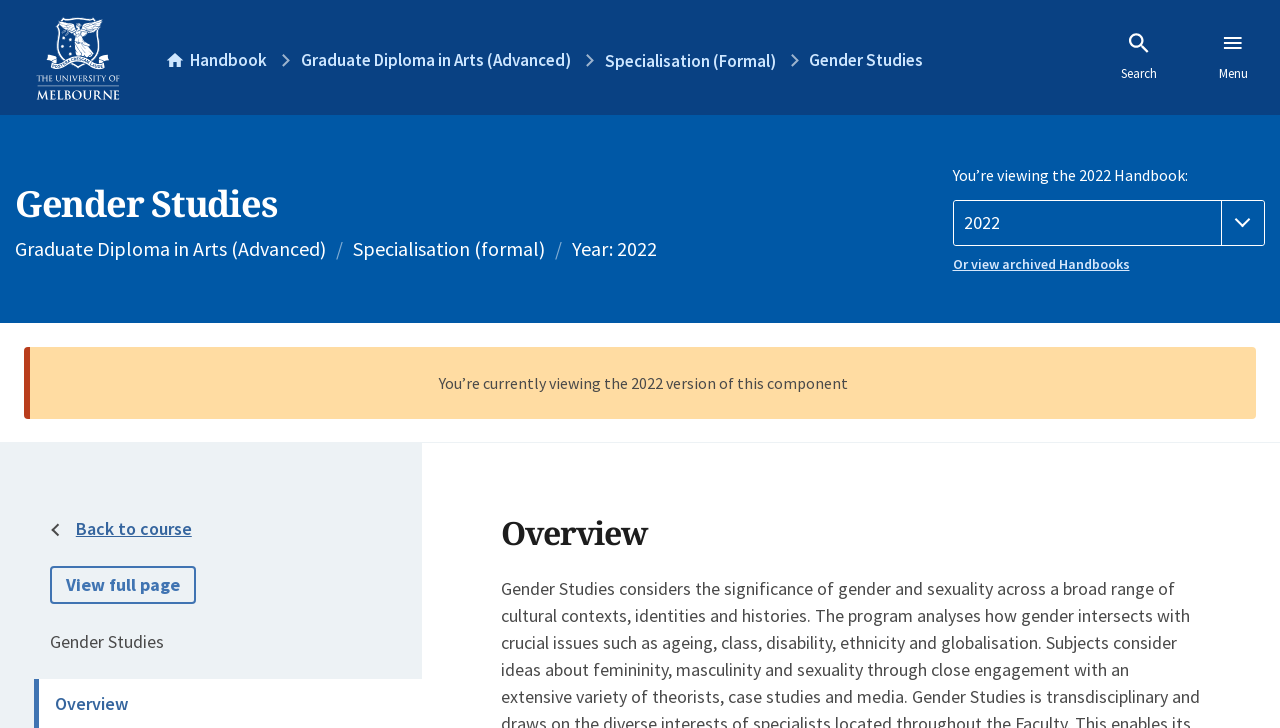Please specify the bounding box coordinates of the clickable section necessary to execute the following command: "go back to course".

[0.059, 0.71, 0.15, 0.742]